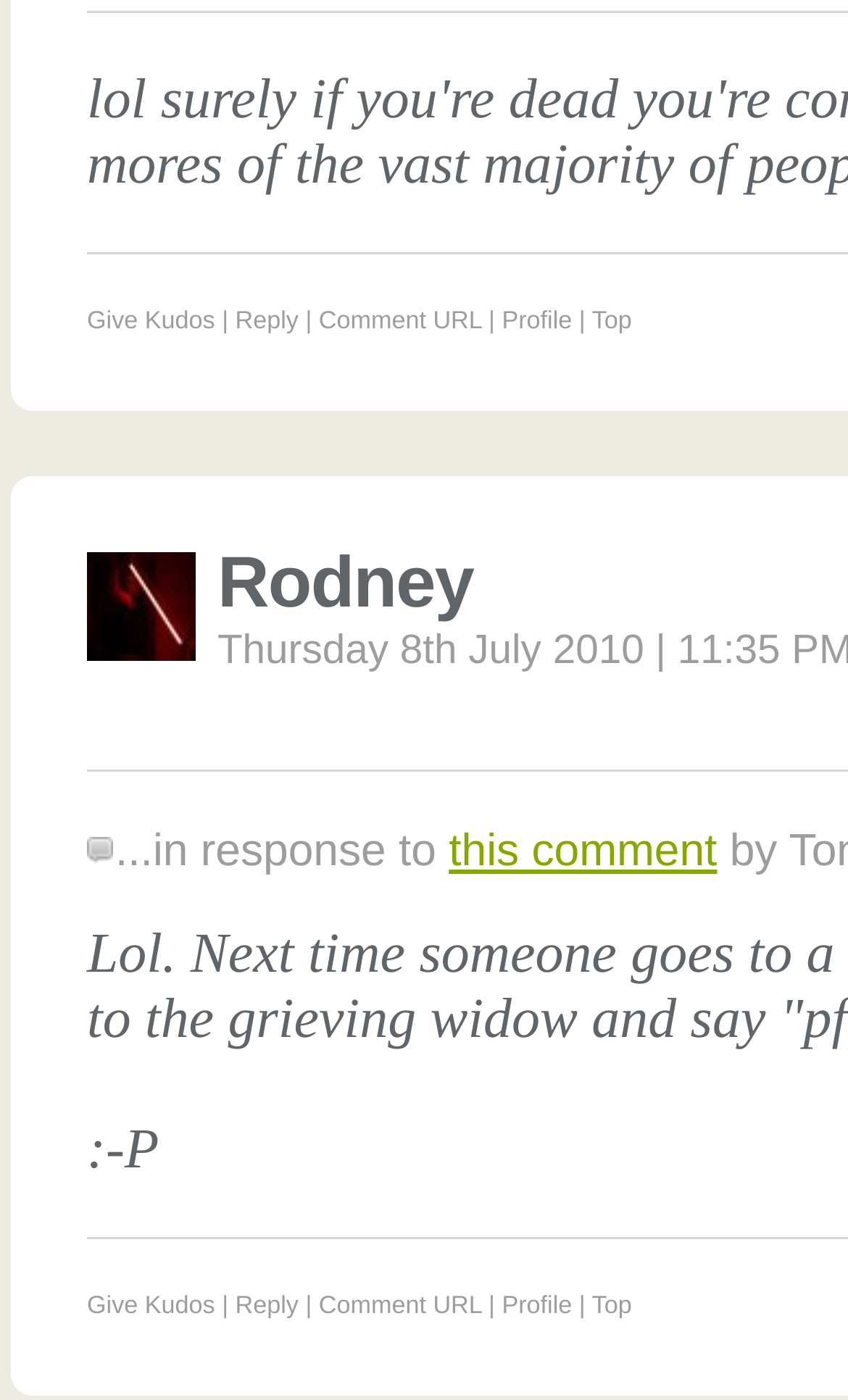Please identify the coordinates of the bounding box for the clickable region that will accomplish this instruction: "Go to the top of the page".

[0.698, 0.22, 0.745, 0.238]